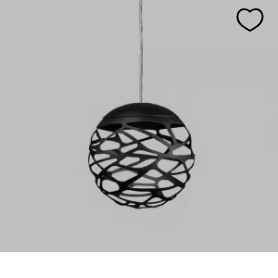Provide a thorough description of the image presented.

This captivating image features the **Lodes Kelly Cluster Pendant** in a striking black finish. The pendant’s innovative design showcases a spherical shape encased in an intricate web of overlapping lines, adding a modern artistic touch to any space. Suspended from a sleek wire, this pendant light is a perfect blend of functionality and aesthetic appeal, making it an ideal choice for both stylish homes and contemporary commercial settings. This particular model is part of a series that includes multiple variants, providing options to suit various decor styles. The image reflects the essence of contemporary lighting design while also inviting viewers to explore its details and potential as a statement piece in their interiors.